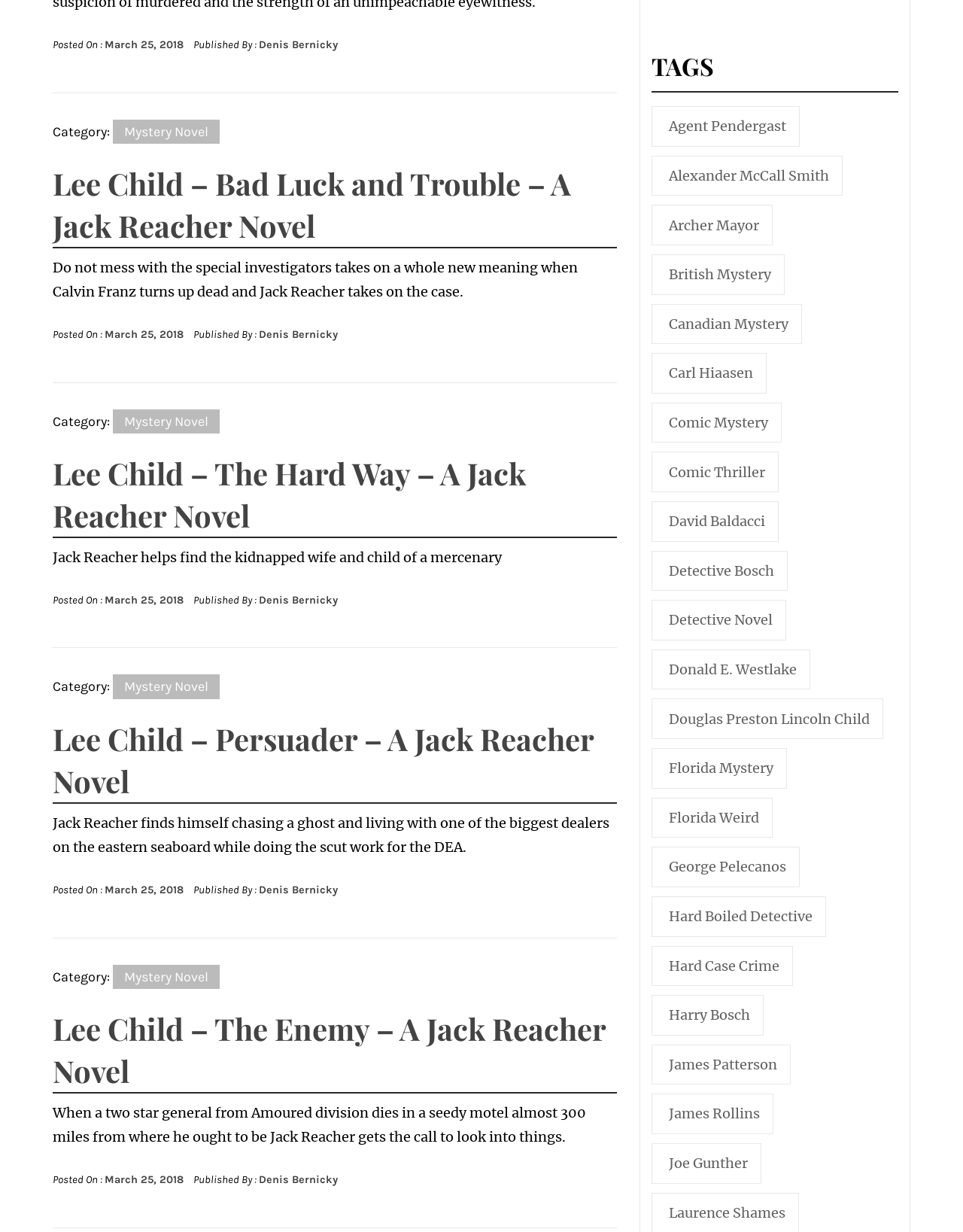Pinpoint the bounding box coordinates of the element that must be clicked to accomplish the following instruction: "Call the phone number". The coordinates should be in the format of four float numbers between 0 and 1, i.e., [left, top, right, bottom].

None